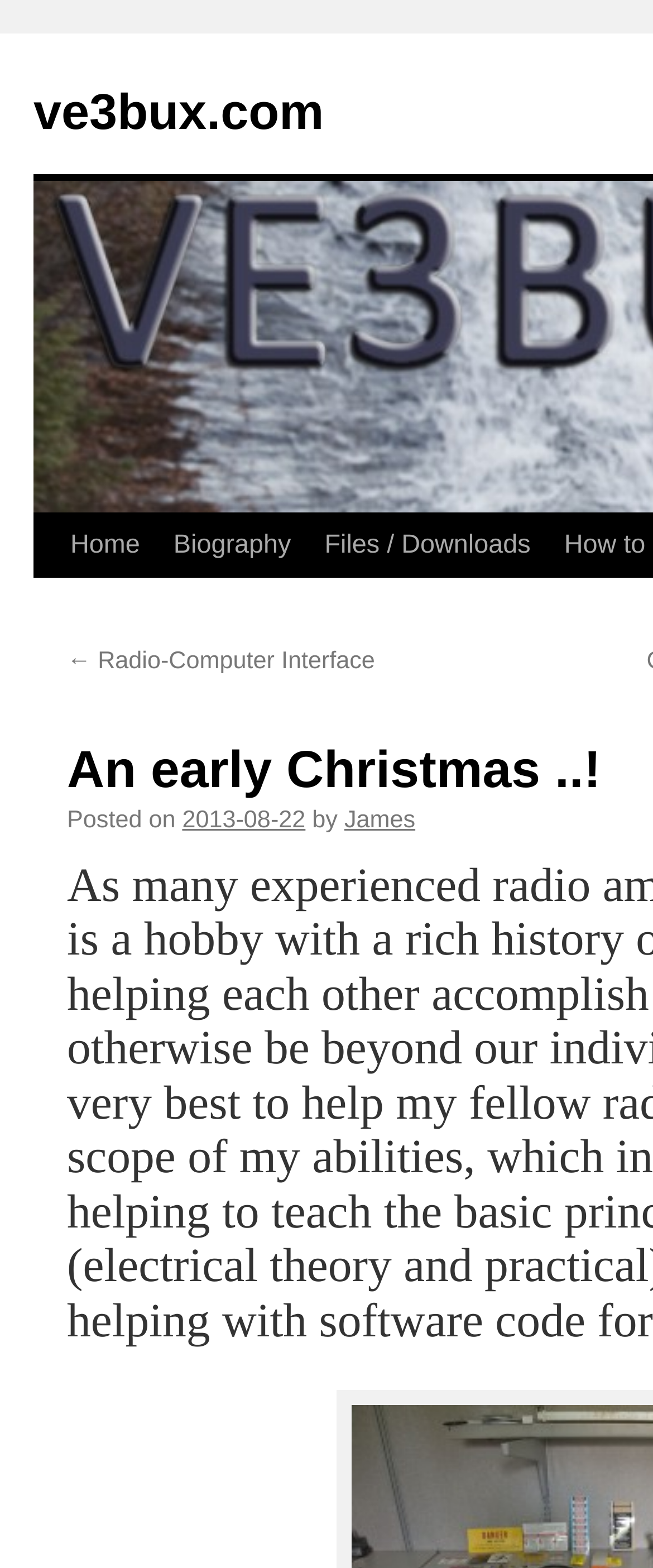Using the information from the screenshot, answer the following question thoroughly:
What is the purpose of the 'Skip to content' link?

The 'Skip to content' link is likely provided for accessibility purposes, allowing users to bypass the website's navigation and go directly to the main content.